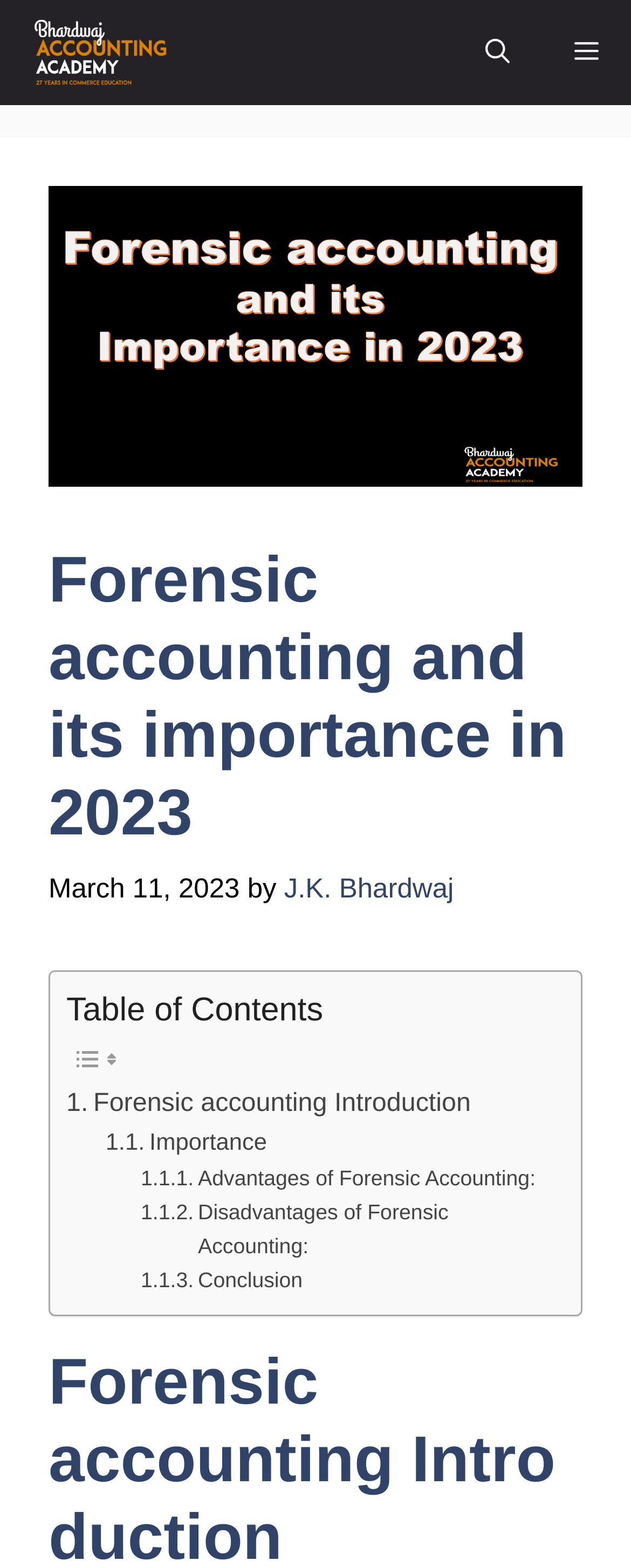Could you highlight the region that needs to be clicked to execute the instruction: "Search using the search bar"?

[0.718, 0.0, 0.859, 0.067]